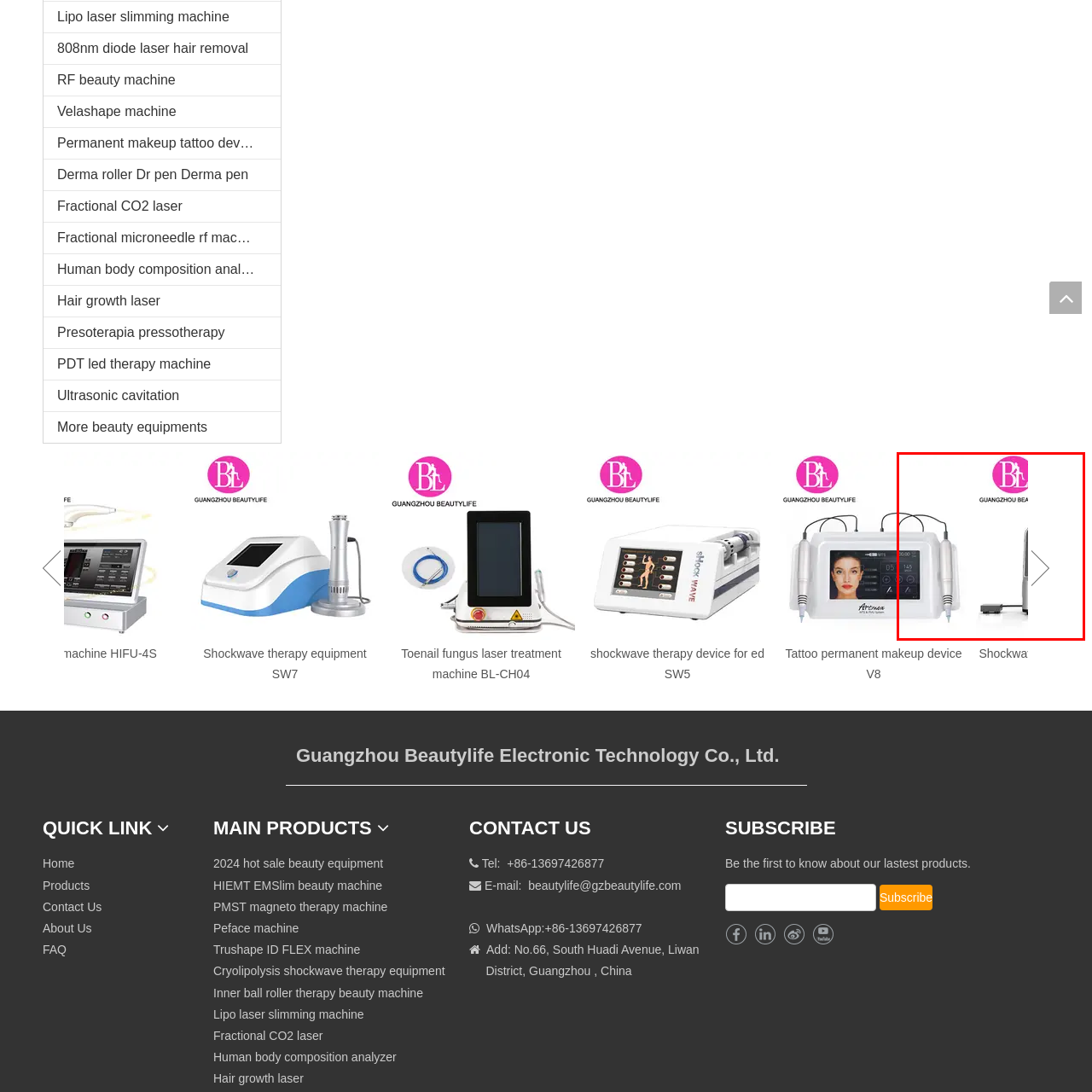Give an elaborate description of the visual elements within the red-outlined box.

The image features a professional-grade tattoo permanent makeup device, identified as the "Tattoo permanent makeup device V8." It showcases a sleek, modern design, with a digital screen displaying various settings, likely used for precision in cosmetic applications. The device is equipped with a pen-like applicator that appears to be ergonomically designed for ease of use. The branding in the top corner indicates it is produced by Guangzhou Beautylife Electronic Technology Co., Ltd., known for its innovative beauty equipment. This device is suitable for various permanent makeup procedures, highlighting its importance in the beauty industry for creating defined, long-lasting cosmetic enhancements.